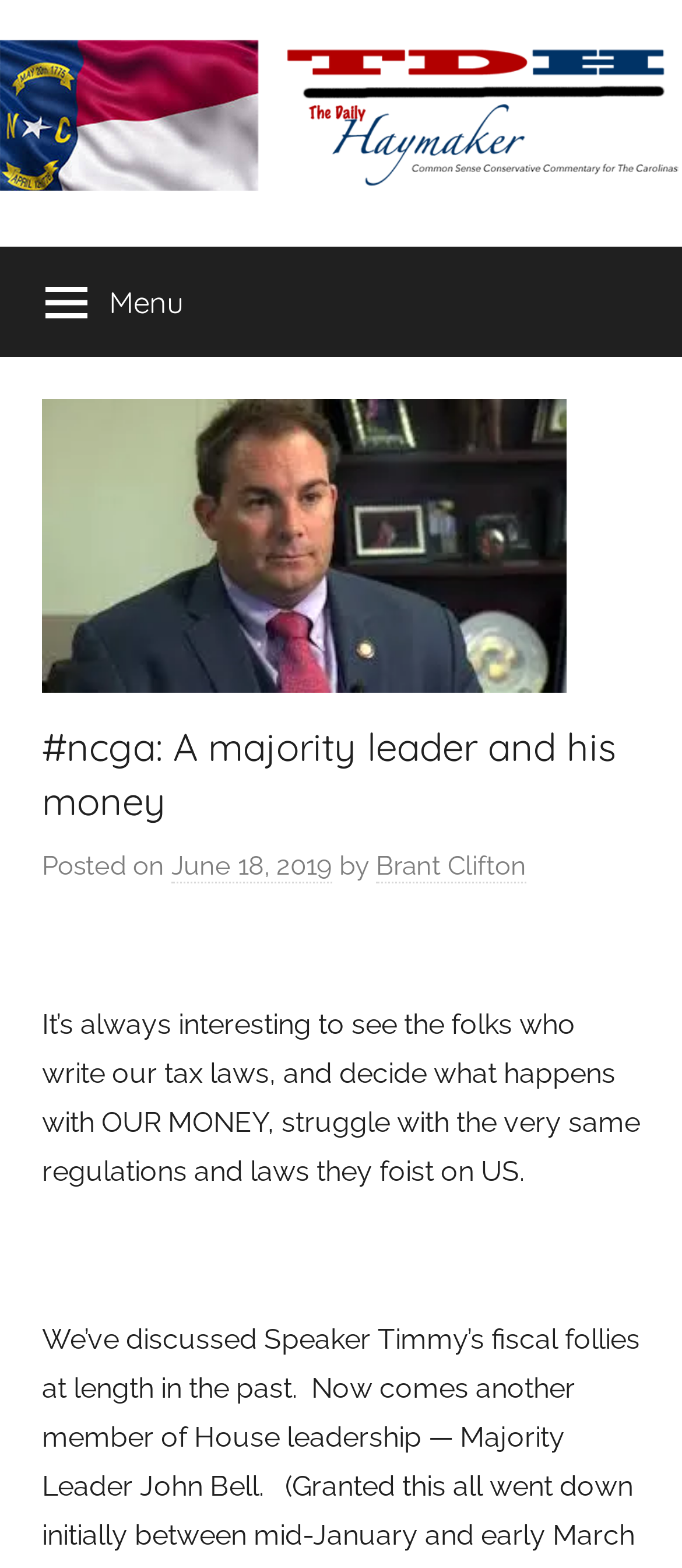What is the date of the article?
From the image, provide a succinct answer in one word or a short phrase.

June 18, 2019